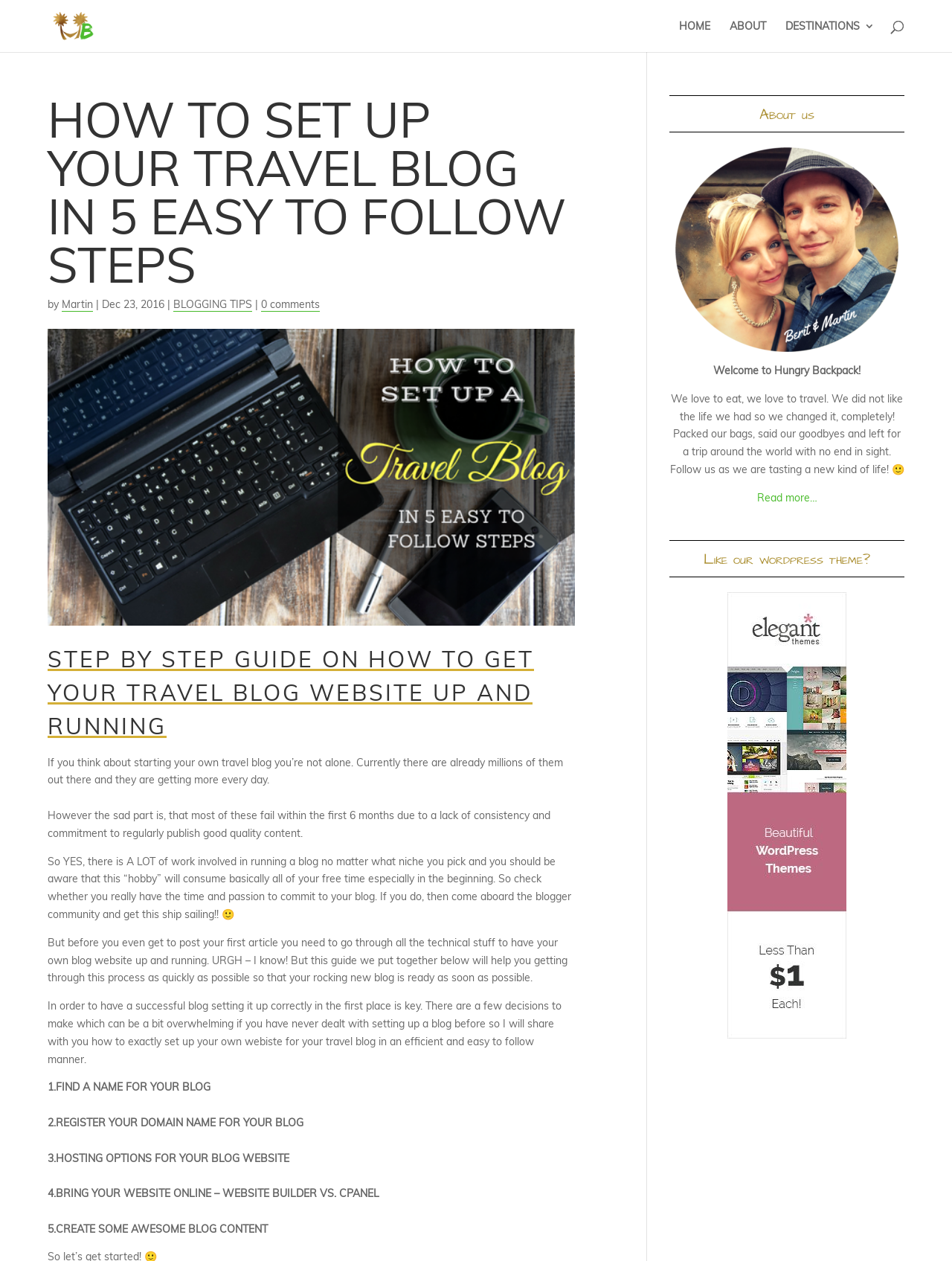Please identify the bounding box coordinates for the region that you need to click to follow this instruction: "Check out the 'DESTINATIONS' section".

[0.825, 0.017, 0.919, 0.041]